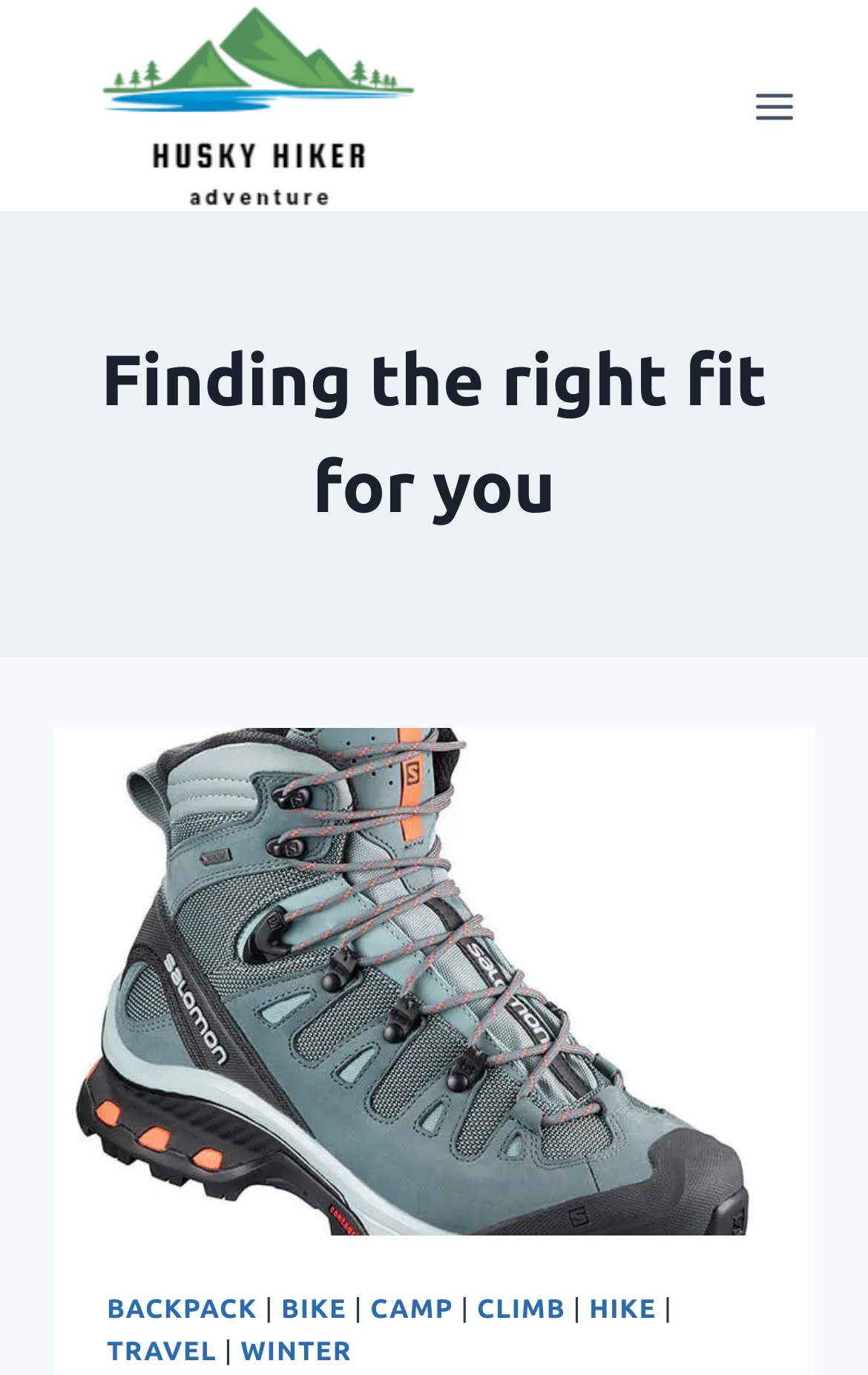Find the bounding box coordinates of the area that needs to be clicked in order to achieve the following instruction: "Click on the Huskyhiker.com link". The coordinates should be specified as four float numbers between 0 and 1, i.e., [left, top, right, bottom].

[0.062, 0.0, 0.618, 0.154]